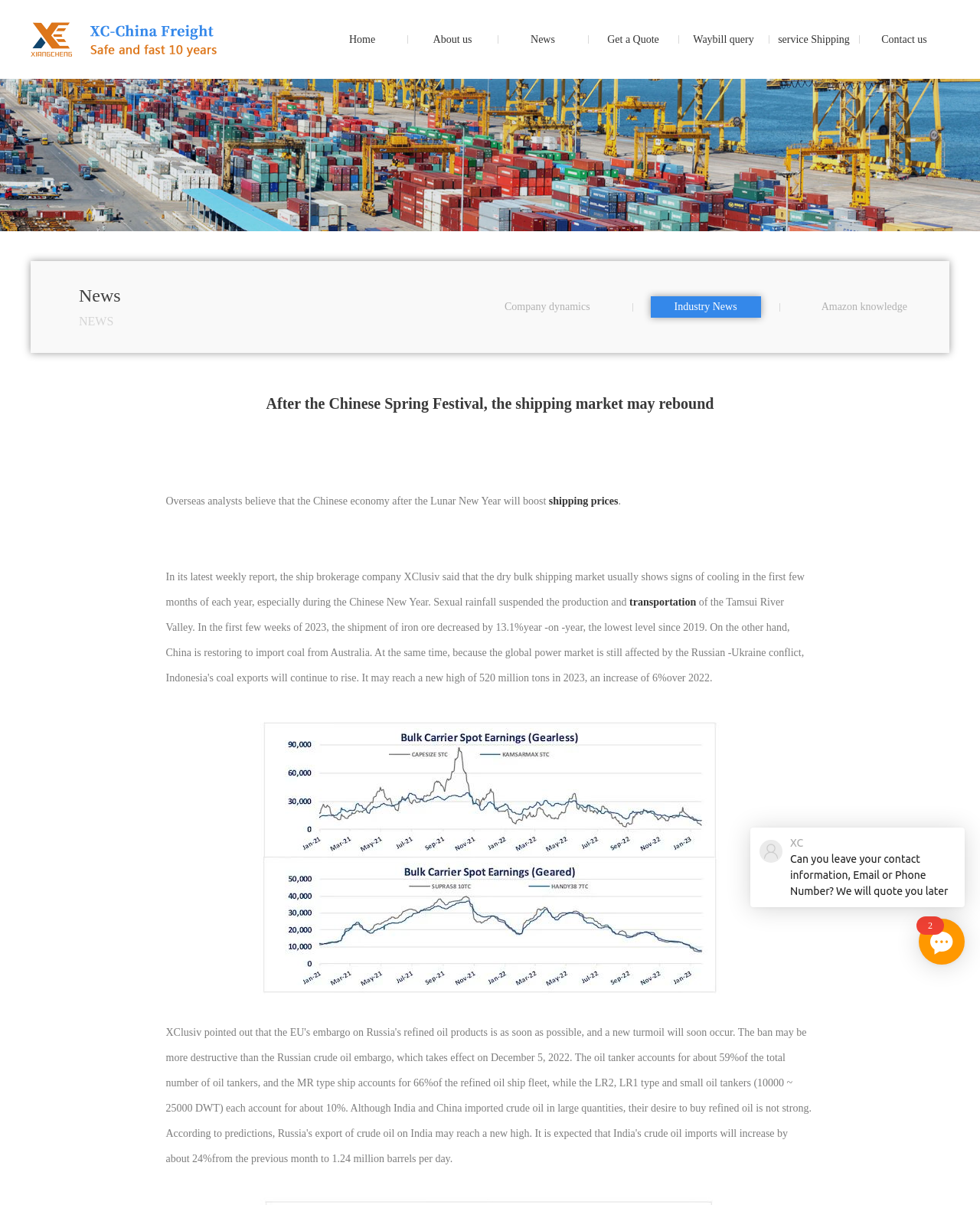Please determine the bounding box coordinates of the element's region to click for the following instruction: "Click on the 'shipping prices' link".

[0.56, 0.411, 0.631, 0.421]